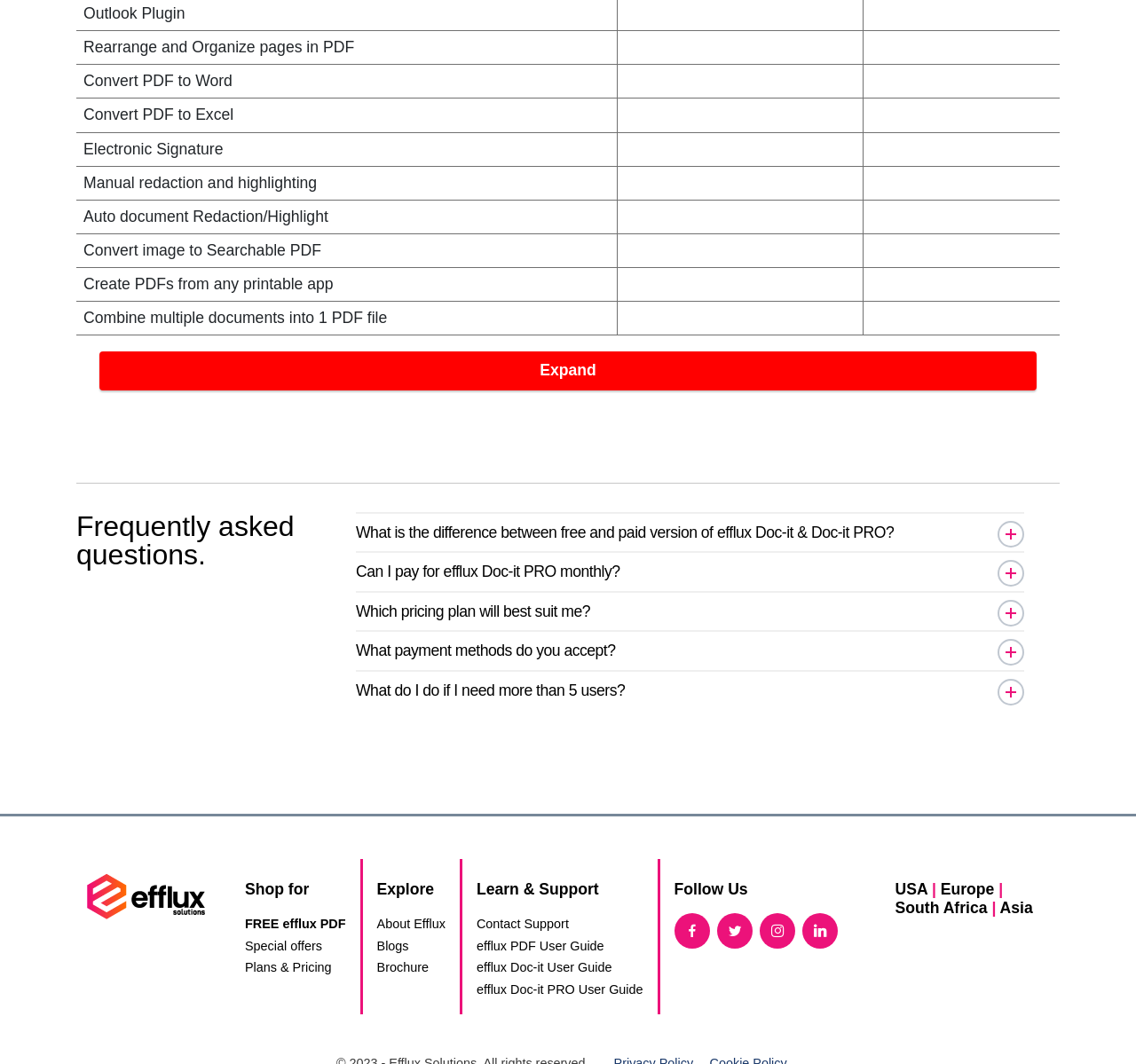Bounding box coordinates are specified in the format (top-left x, top-left y, bottom-right x, bottom-right y). All values are floating point numbers bounded between 0 and 1. Please provide the bounding box coordinate of the region this sentence describes: efflux Doc-it PRO User Guide

[0.419, 0.923, 0.566, 0.936]